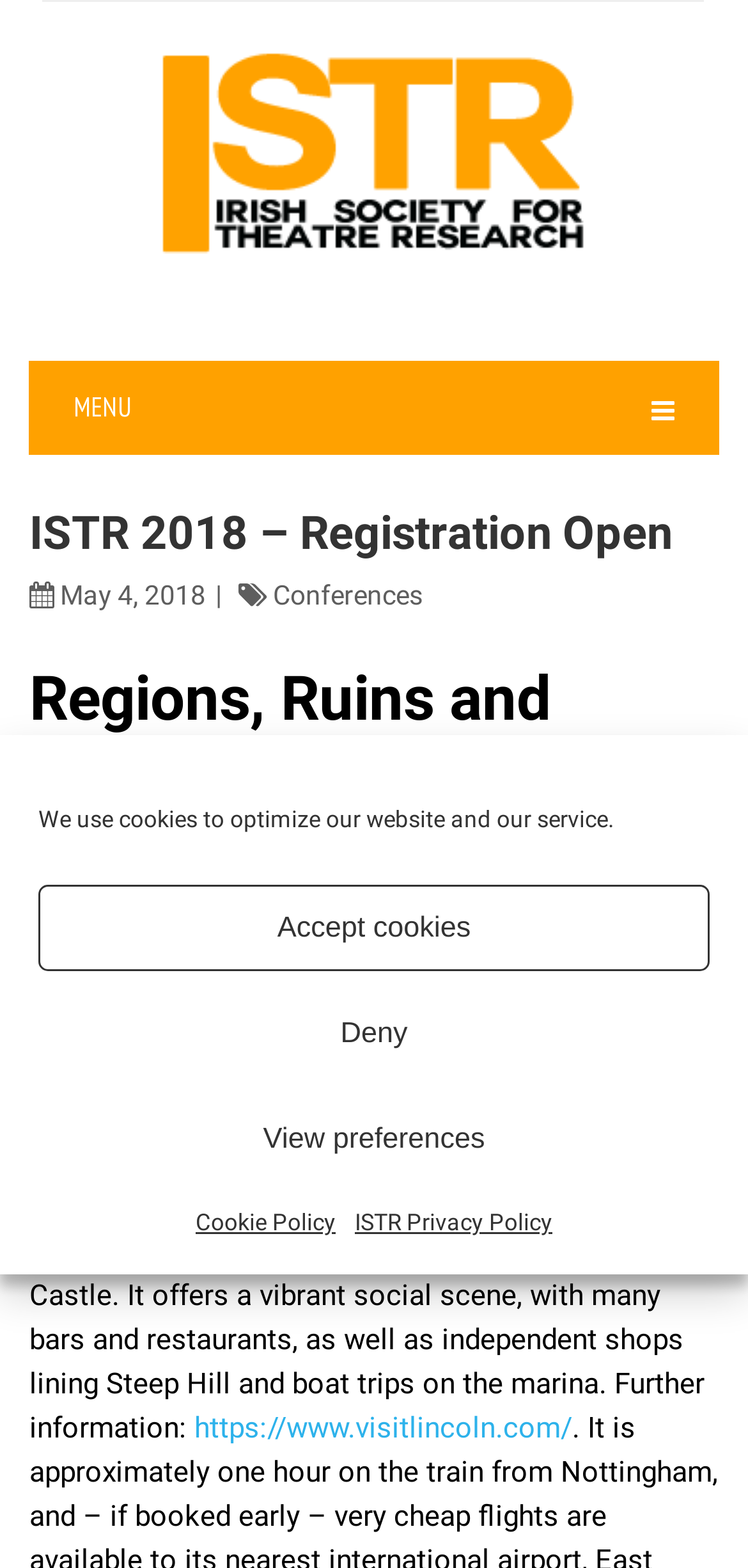Using the information in the image, could you please answer the following question in detail:
What is a notable landmark in Lincoln?

I found the landmark by reading the text 'Lincoln is one of England’s heritage cities, home to one of Europe’s finest cathedrals and a 1215 Magna Carta set in a stunning visitor centre at Lincoln Castle.' on the webpage, which describes the city's attractions.